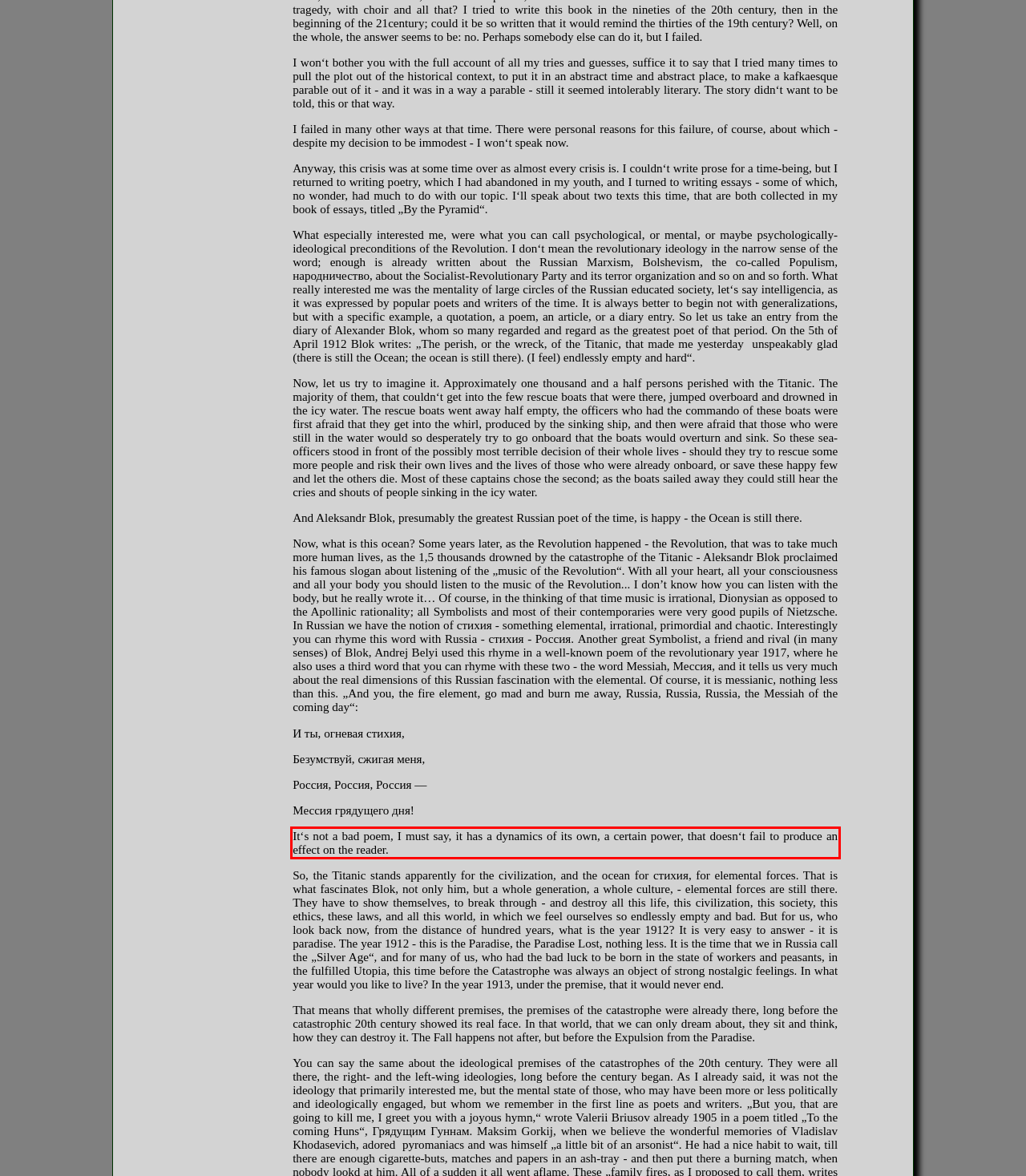Within the screenshot of a webpage, identify the red bounding box and perform OCR to capture the text content it contains.

It‘s not a bad poem, I must say, it has a dynamics of its own, a certain power, that doesn‘t fail to produce an effect on the reader.